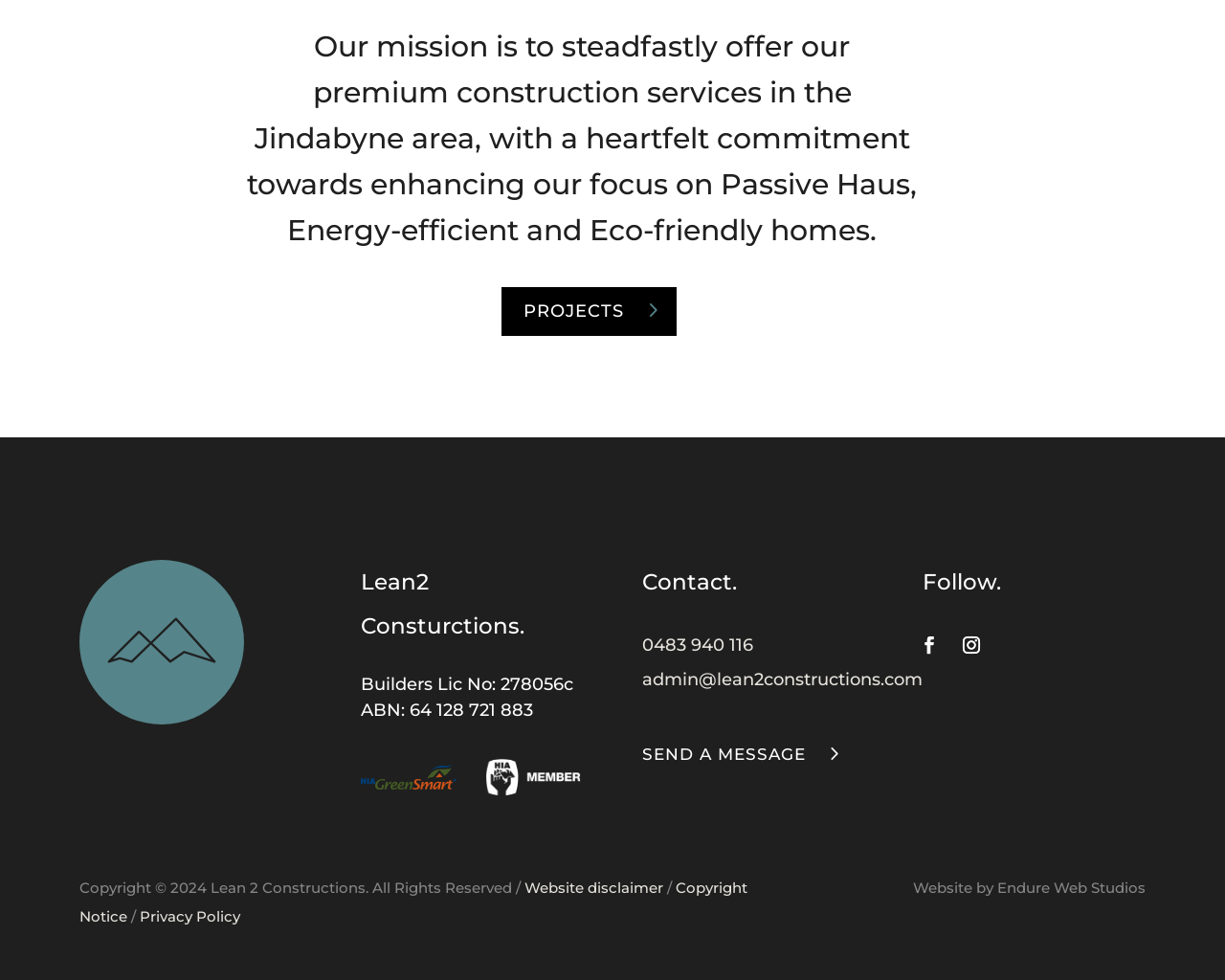What is the company's license number?
Look at the image and respond to the question as thoroughly as possible.

The company's license number is mentioned in the StaticText element, which says 'Builders Lic No: 278056c'.